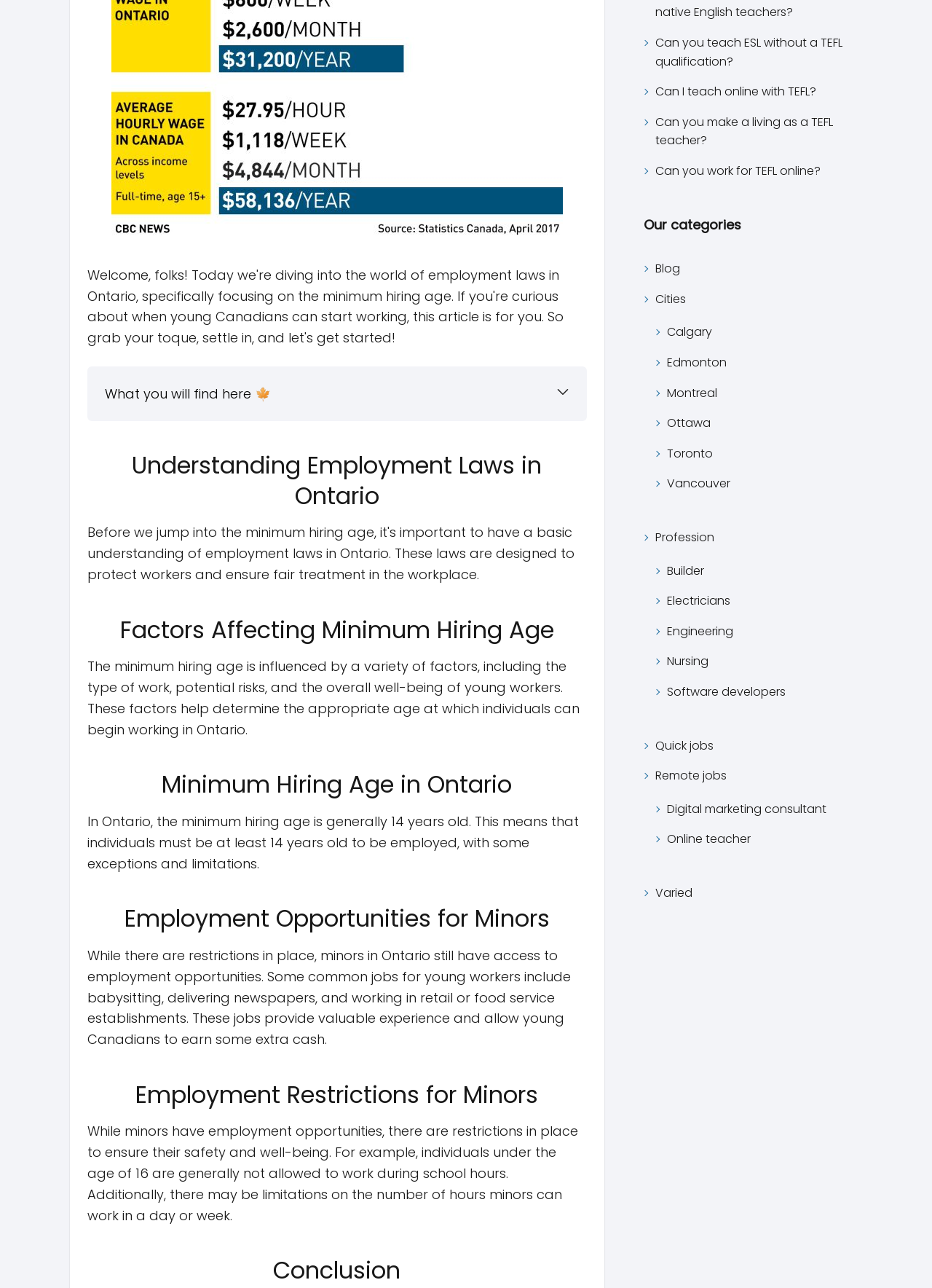Provide the bounding box coordinates of the HTML element described by the text: "Engineering". The coordinates should be in the format [left, top, right, bottom] with values between 0 and 1.

[0.716, 0.483, 0.787, 0.497]